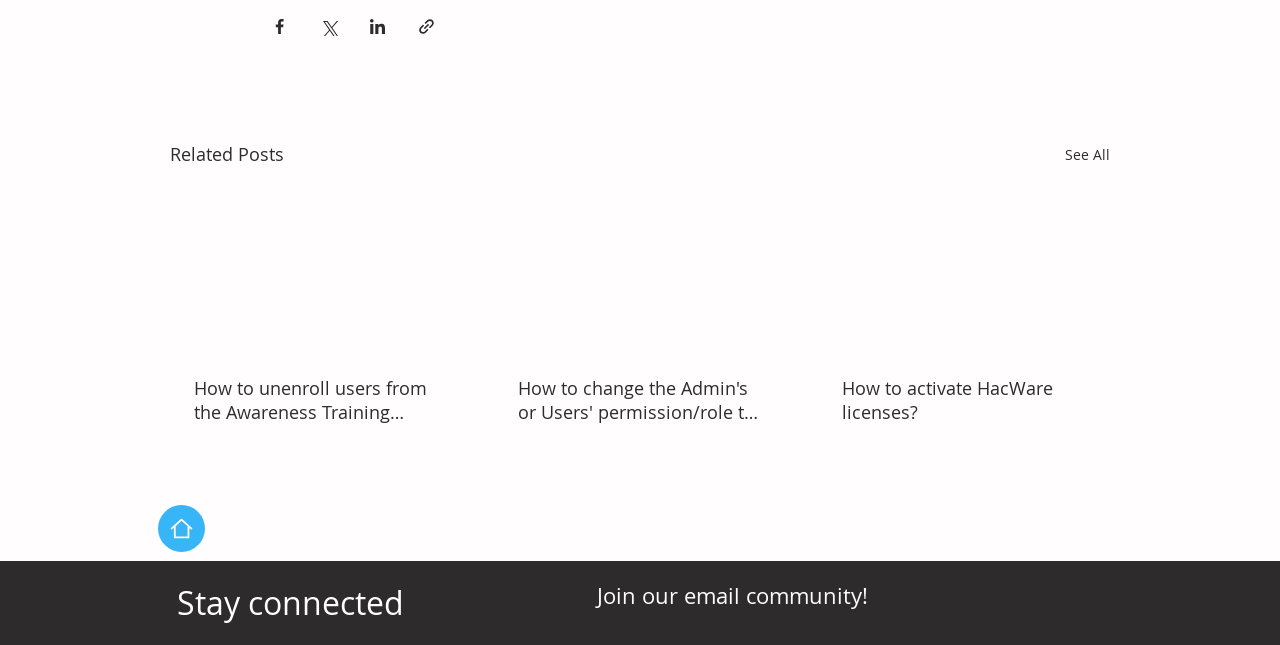Identify the bounding box for the UI element specified in this description: "How to activate HacWare licenses?". The coordinates must be four float numbers between 0 and 1, formatted as [left, top, right, bottom].

[0.639, 0.292, 0.866, 0.705]